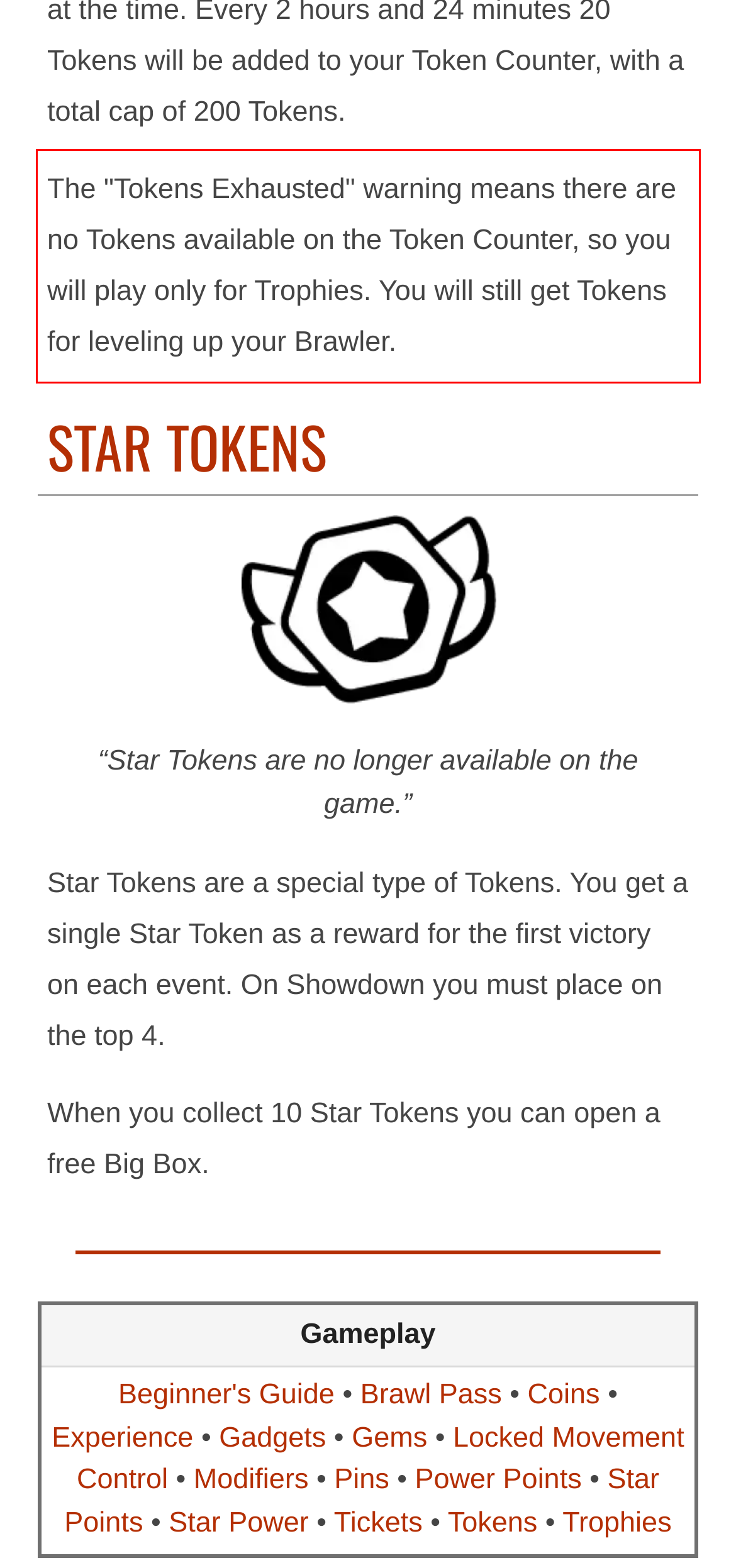Given a webpage screenshot, identify the text inside the red bounding box using OCR and extract it.

The "Tokens Exhausted" warning means there are no Tokens available on the Token Counter, so you will play only for Trophies. You will still get Tokens for leveling up your Brawler.